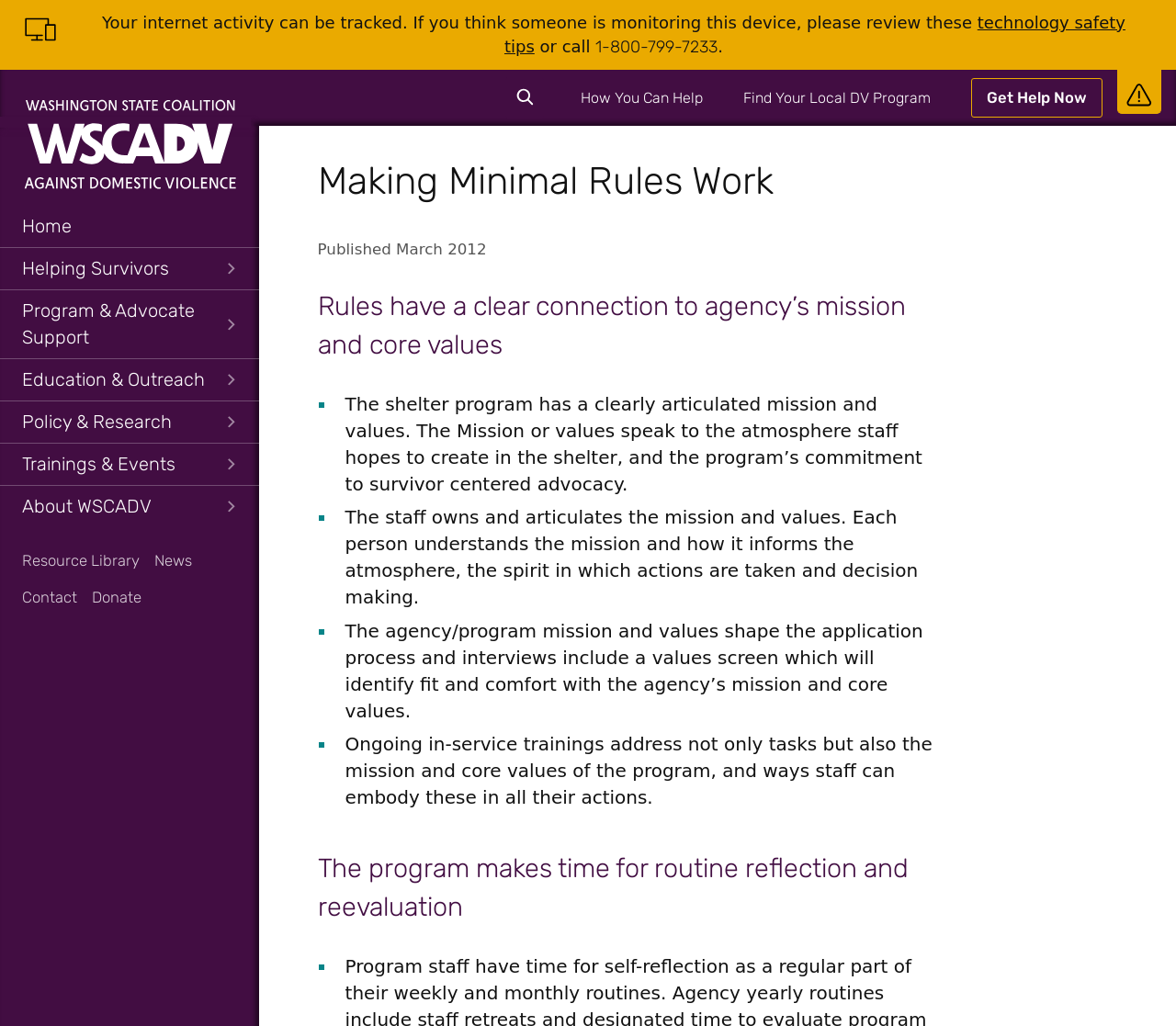Based on the description "Program & Advocate Support", find the bounding box of the specified UI element.

[0.0, 0.283, 0.22, 0.349]